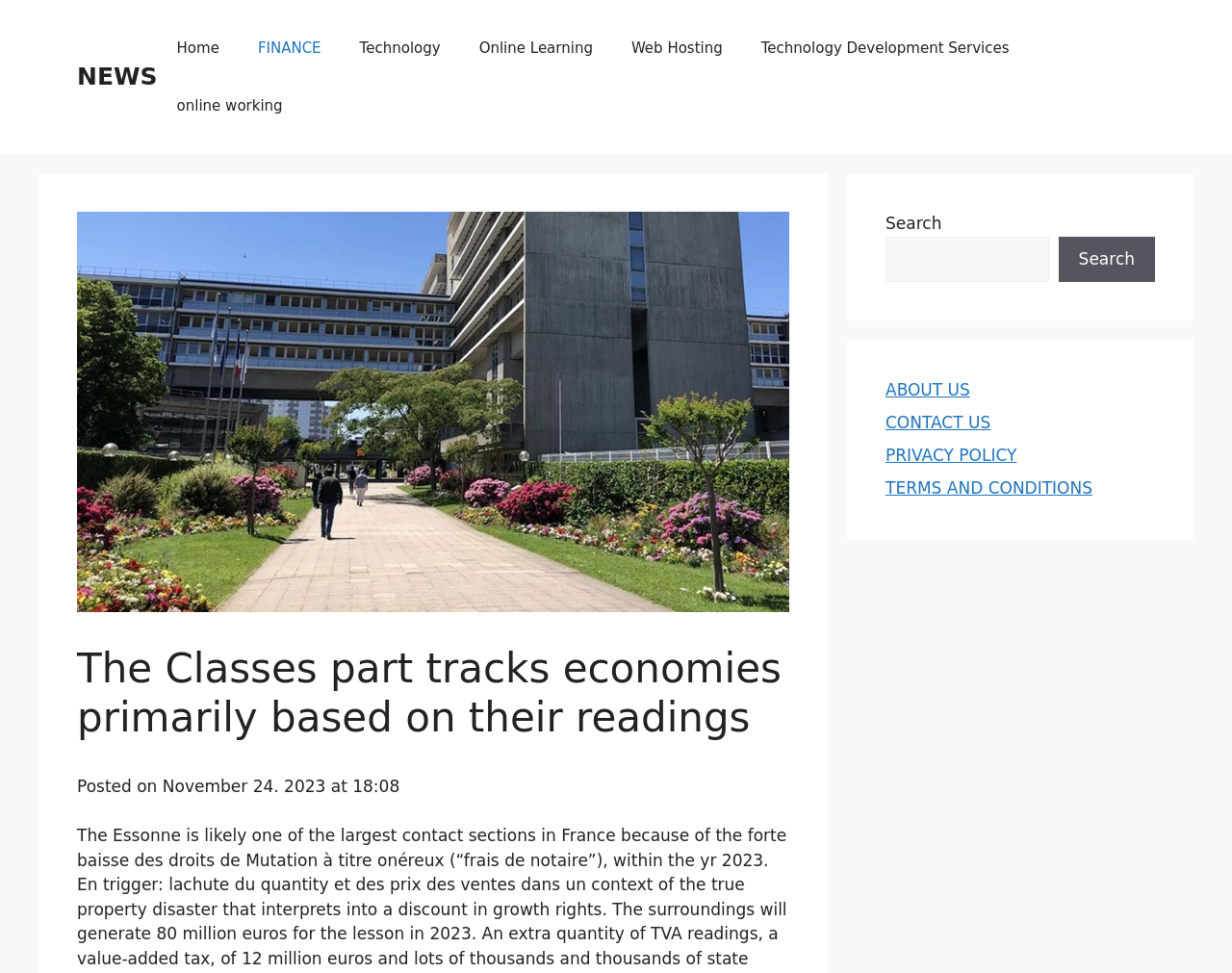From the details in the image, provide a thorough response to the question: What is the primary navigation menu item after 'Home'?

The answer can be found in the navigation menu, which is located below the banner. The primary navigation menu items are listed in order, and 'FINANCE' is the second item after 'Home'.